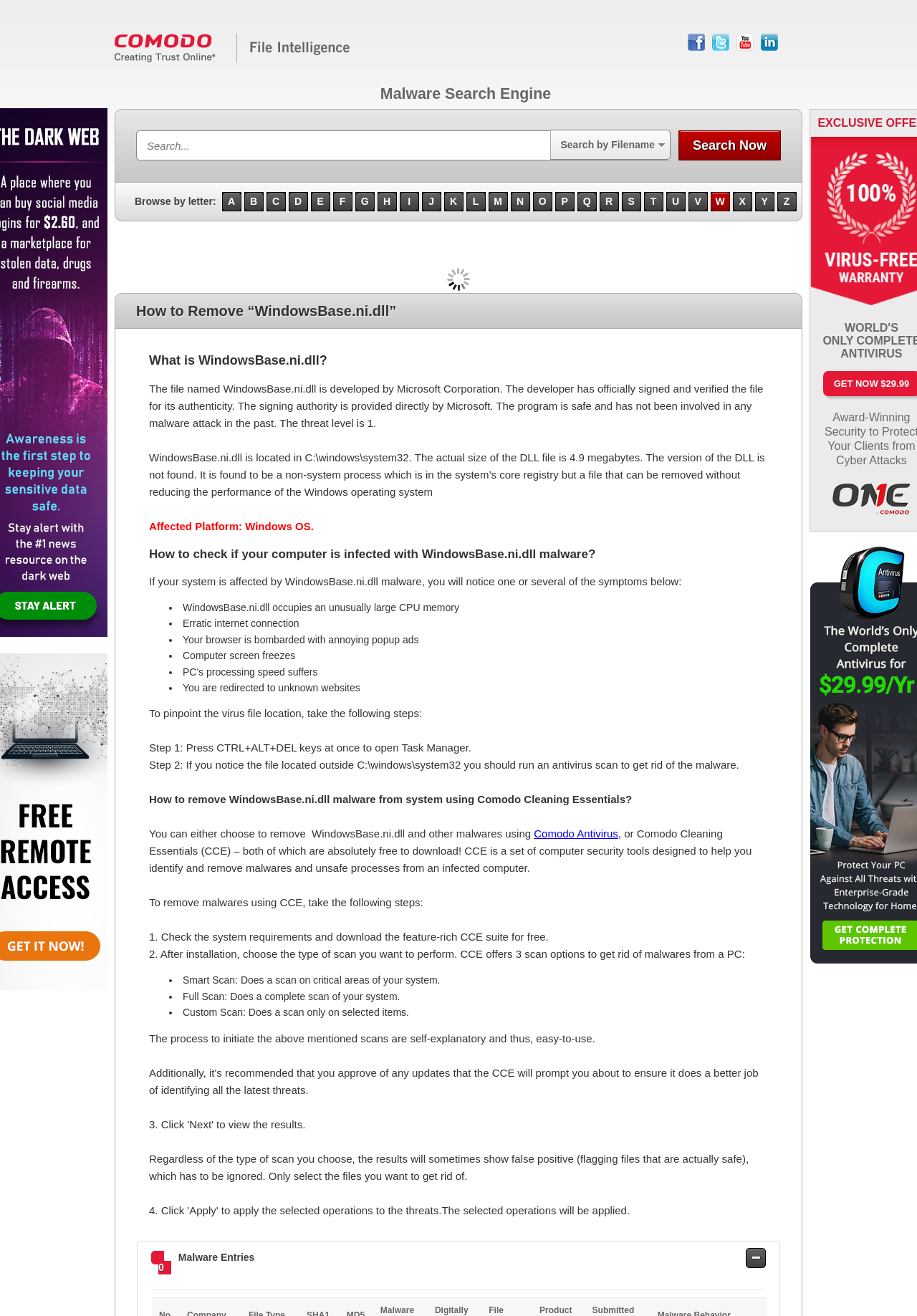Given the element description, predict the bounding box coordinates in the format (top-left x, top-left y, bottom-right x, bottom-right y), using floating point numbers between 0 and 1: Twitter

None